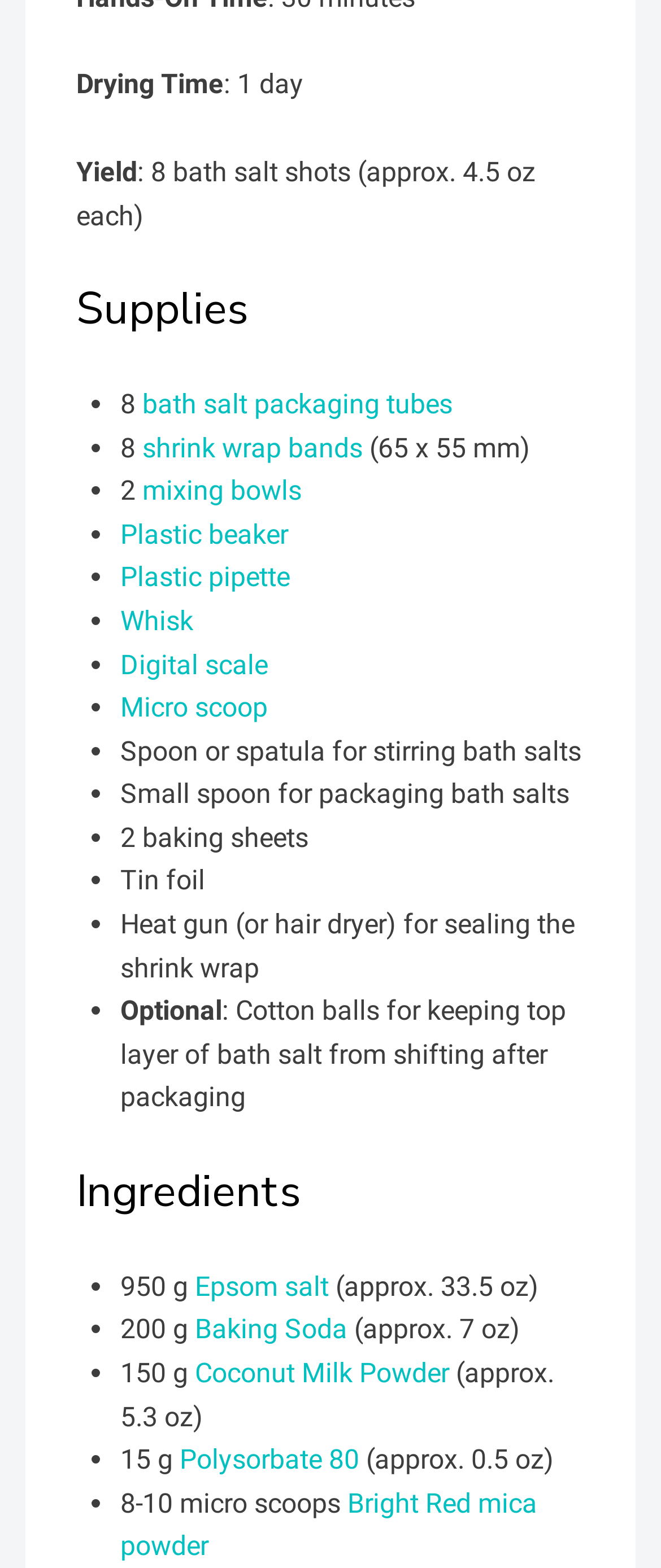Determine the bounding box coordinates of the element that should be clicked to execute the following command: "Click 'Digital scale'".

[0.182, 0.413, 0.405, 0.434]